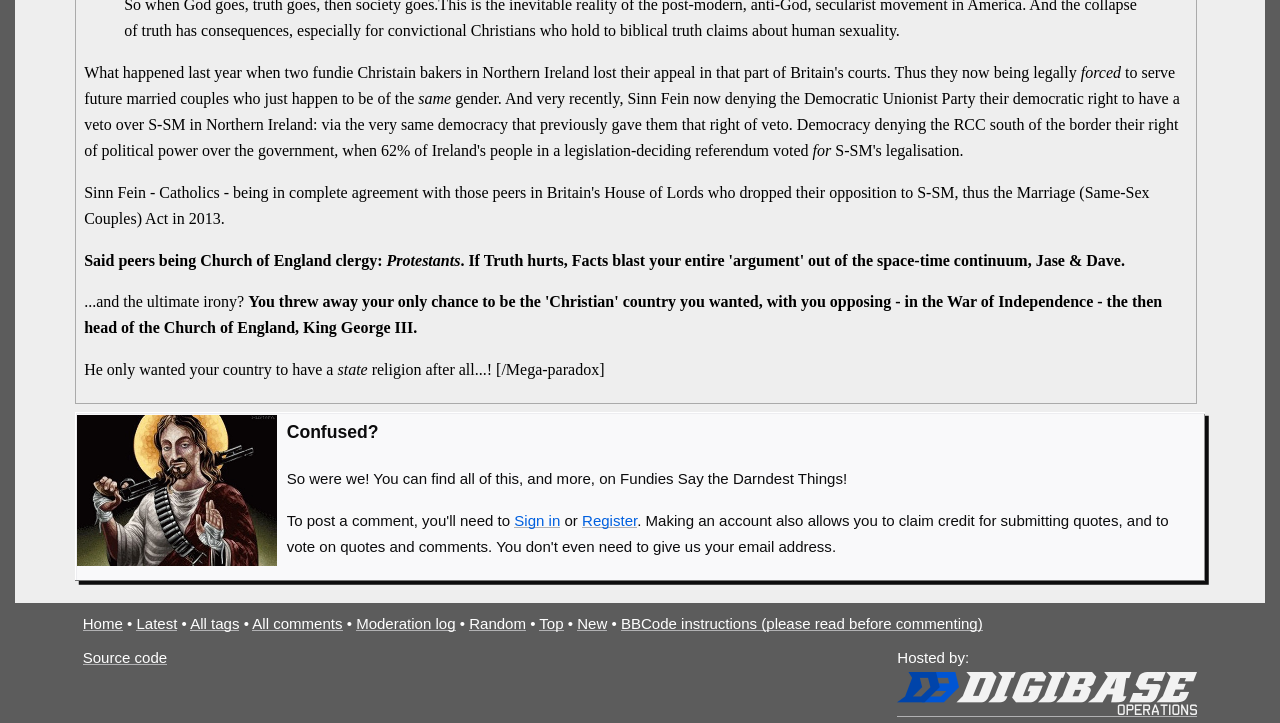Find the bounding box coordinates of the clickable area required to complete the following action: "Click on 'Sign in'".

[0.402, 0.708, 0.438, 0.731]